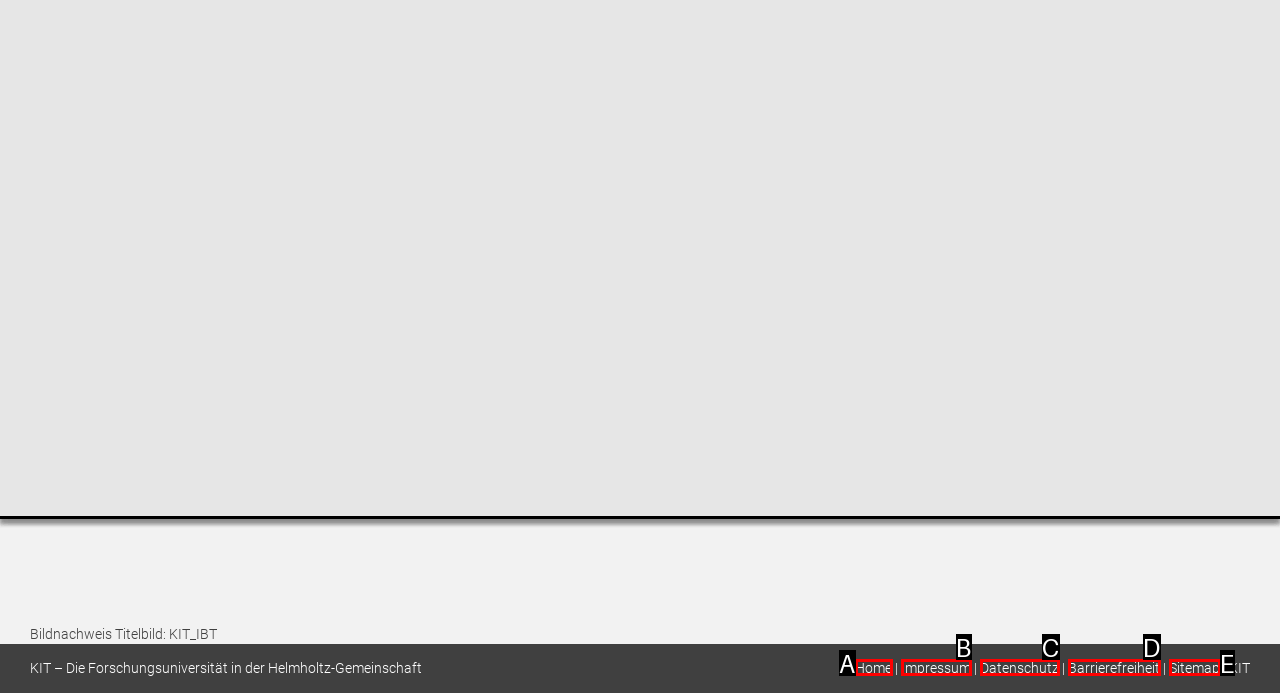Match the description: Datenschutz to the correct HTML element. Provide the letter of your choice from the given options.

C